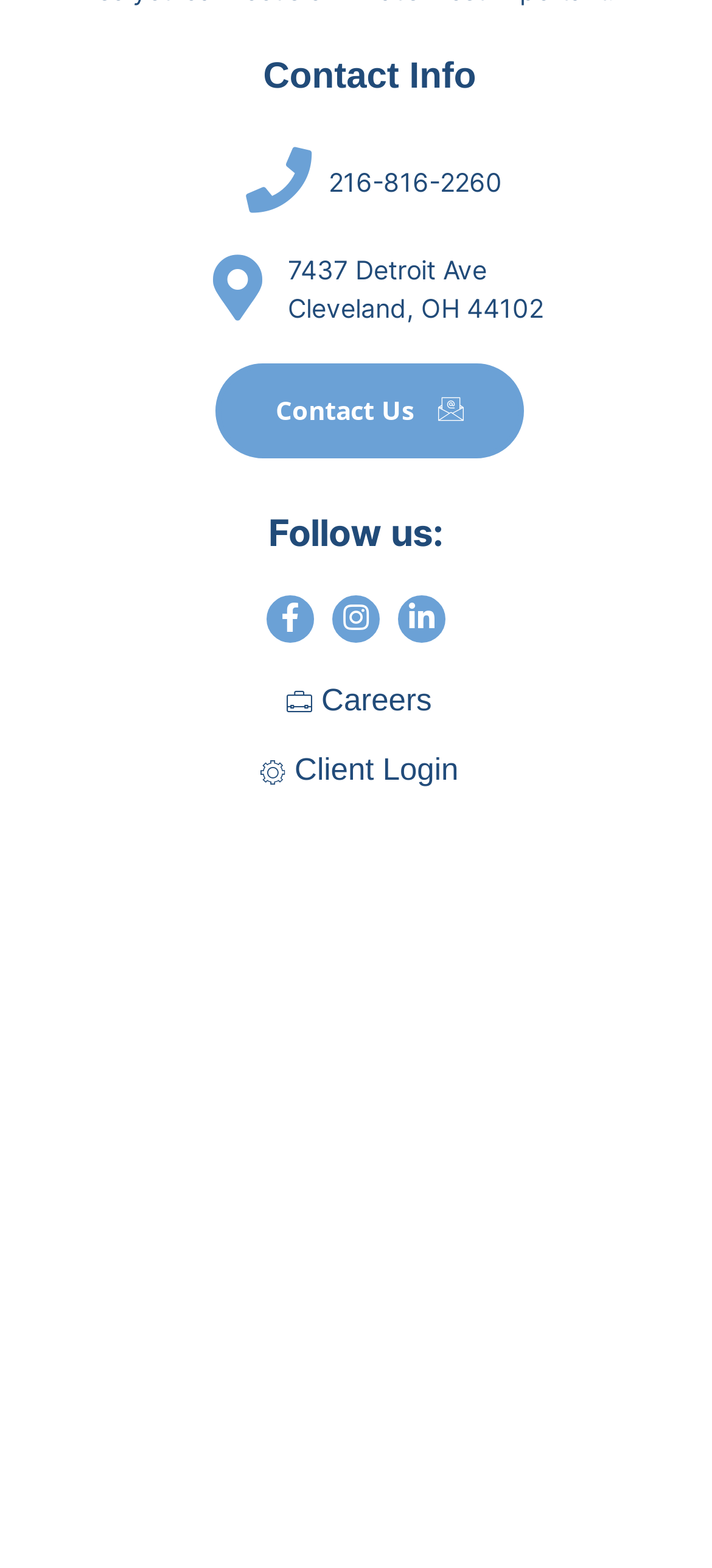Please respond in a single word or phrase: 
What is the address?

7437 Detroit Ave Cleveland, OH 44102